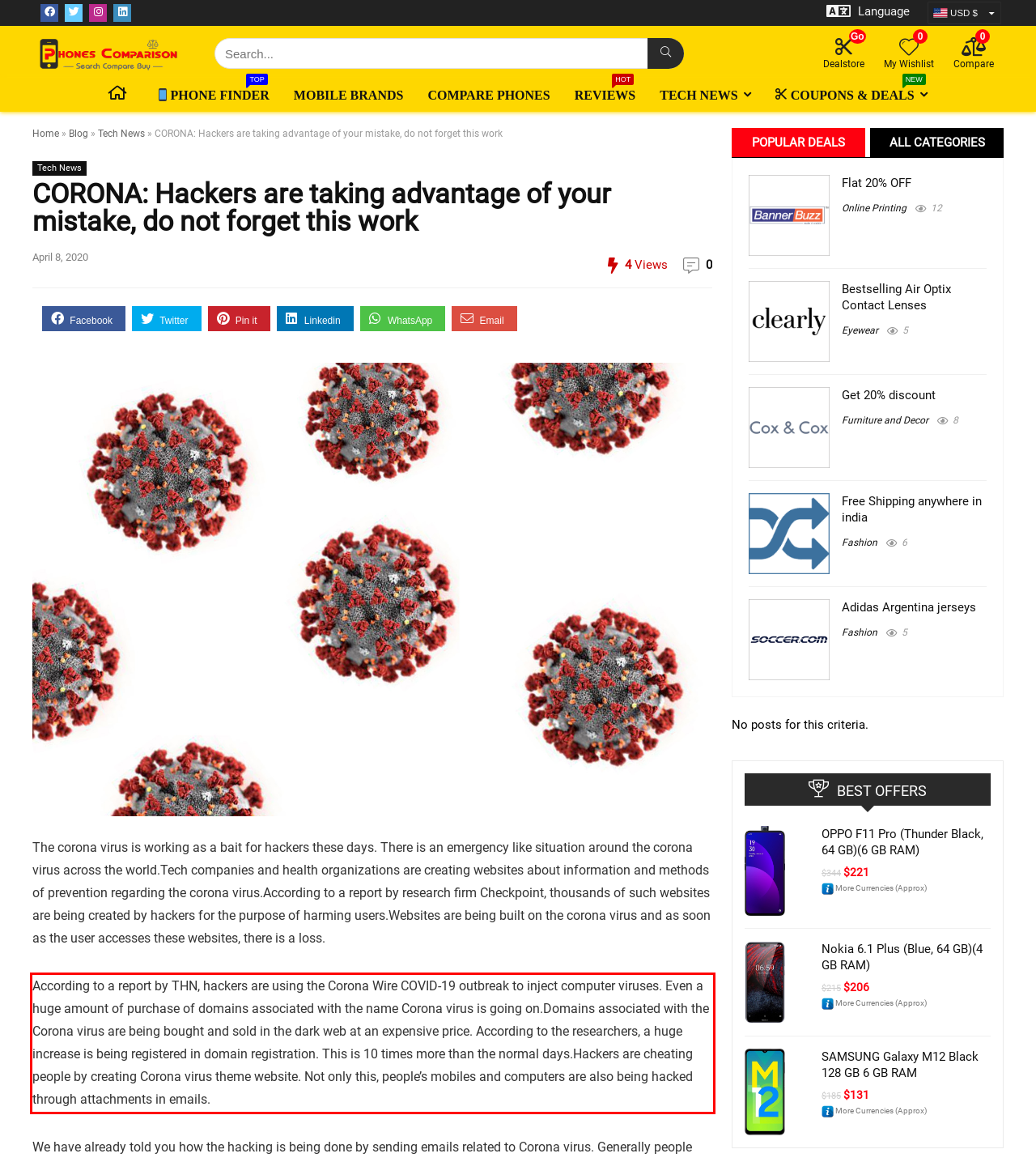Using the webpage screenshot, recognize and capture the text within the red bounding box.

According to a report by THN, hackers are using the Corona Wire COVID-19 outbreak to inject computer viruses. Even a huge amount of purchase of domains associated with the name Corona virus is going on.Domains associated with the Corona virus are being bought and sold in the dark web at an expensive price. According to the researchers, a huge increase is being registered in domain registration. This is 10 times more than the normal days.Hackers are cheating people by creating Corona virus theme website. Not only this, people’s mobiles and computers are also being hacked through attachments in emails.